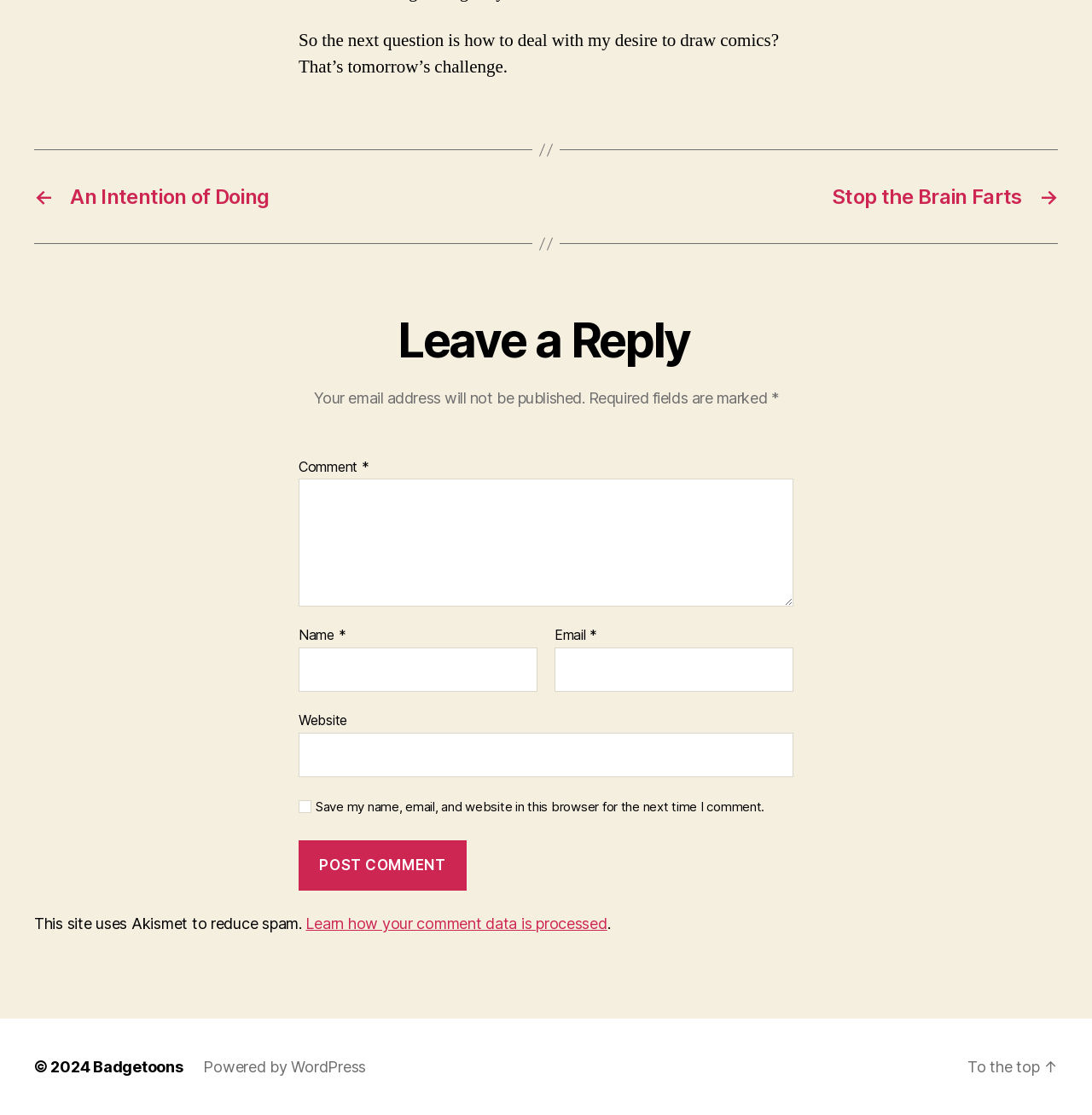From the webpage screenshot, predict the bounding box coordinates (top-left x, top-left y, bottom-right x, bottom-right y) for the UI element described here: Download

None